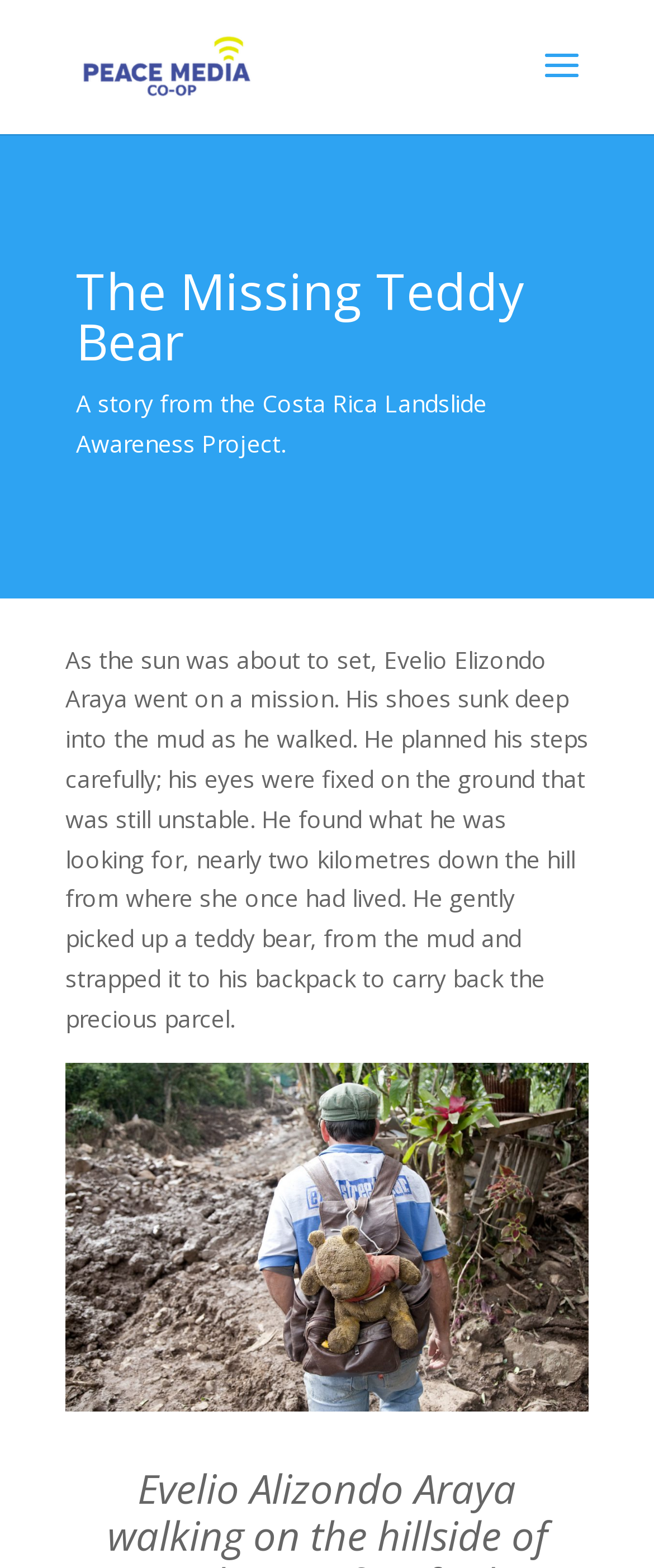From the element description: "alt="Peace Media Co-op"", extract the bounding box coordinates of the UI element. The coordinates should be expressed as four float numbers between 0 and 1, in the order [left, top, right, bottom].

[0.11, 0.031, 0.396, 0.051]